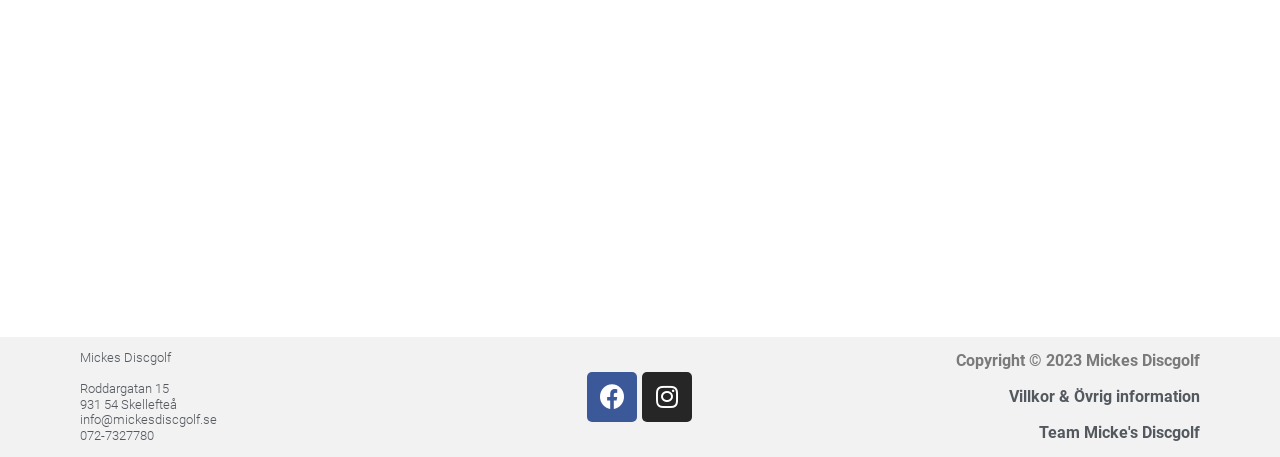Please indicate the bounding box coordinates for the clickable area to complete the following task: "Click the Westside Bar logo". The coordinates should be specified as four float numbers between 0 and 1, i.e., [left, top, right, bottom].

[0.062, 0.036, 0.231, 0.364]